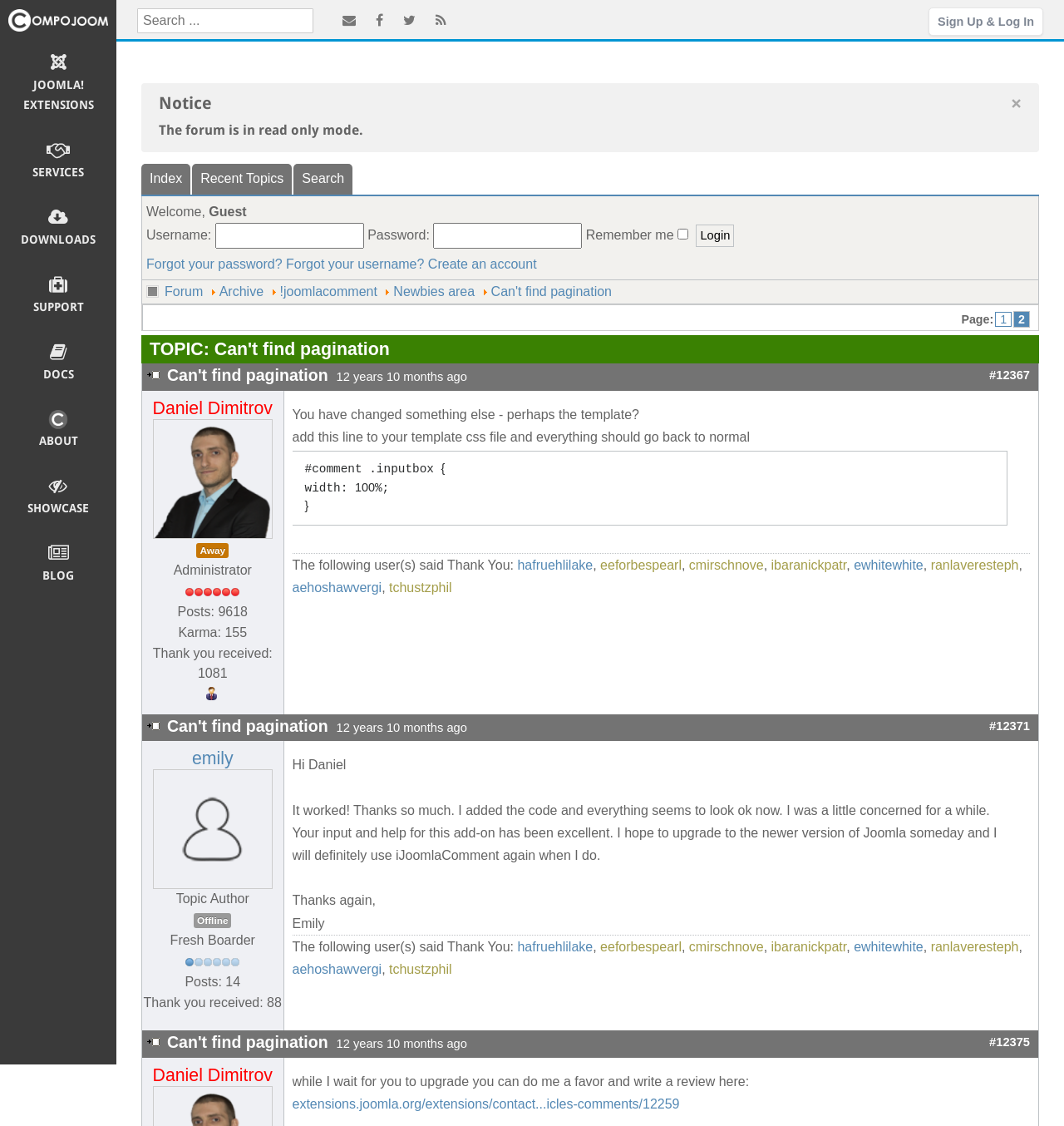Can you specify the bounding box coordinates of the area that needs to be clicked to fulfill the following instruction: "Go to the 'Forum' page"?

[0.155, 0.253, 0.191, 0.265]